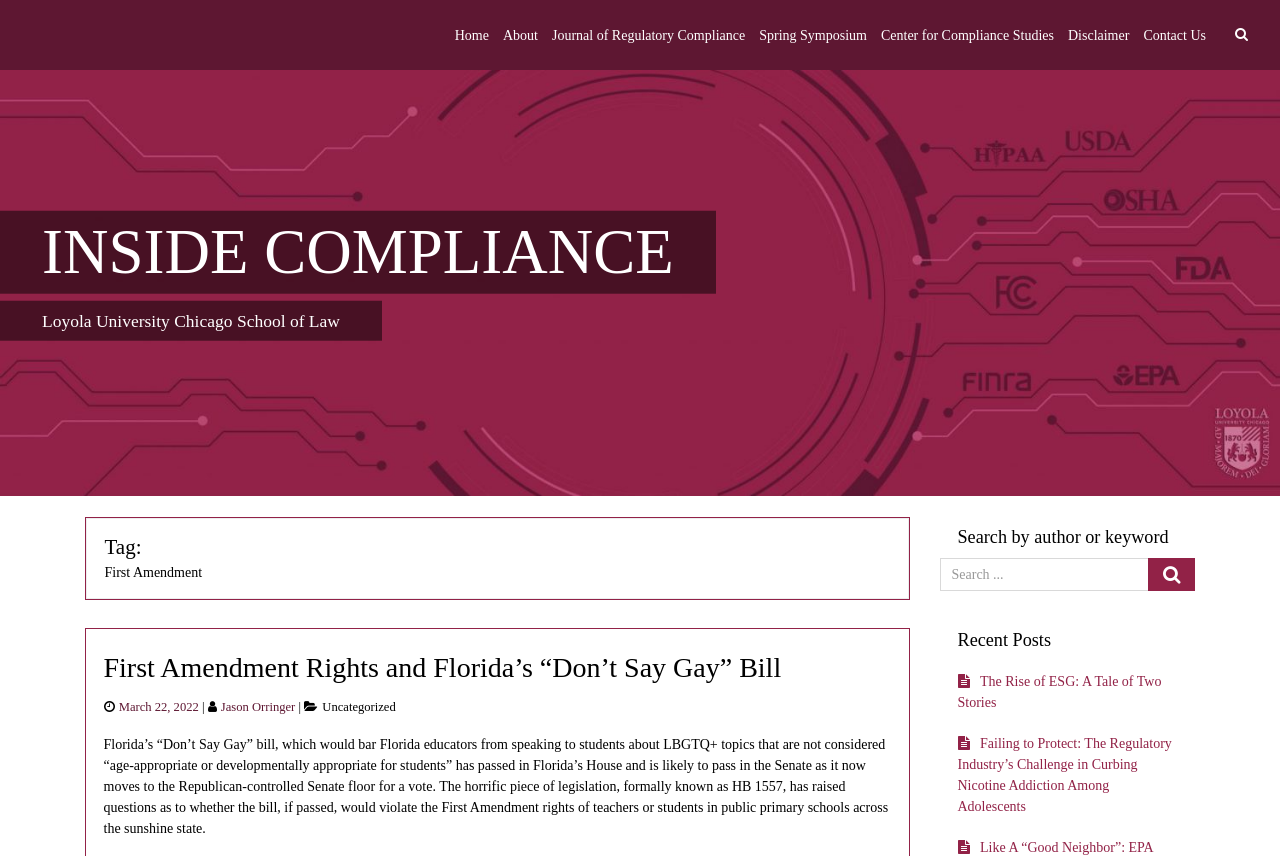Locate the bounding box coordinates of the element you need to click to accomplish the task described by this instruction: "contact us".

[0.893, 0.022, 0.942, 0.06]